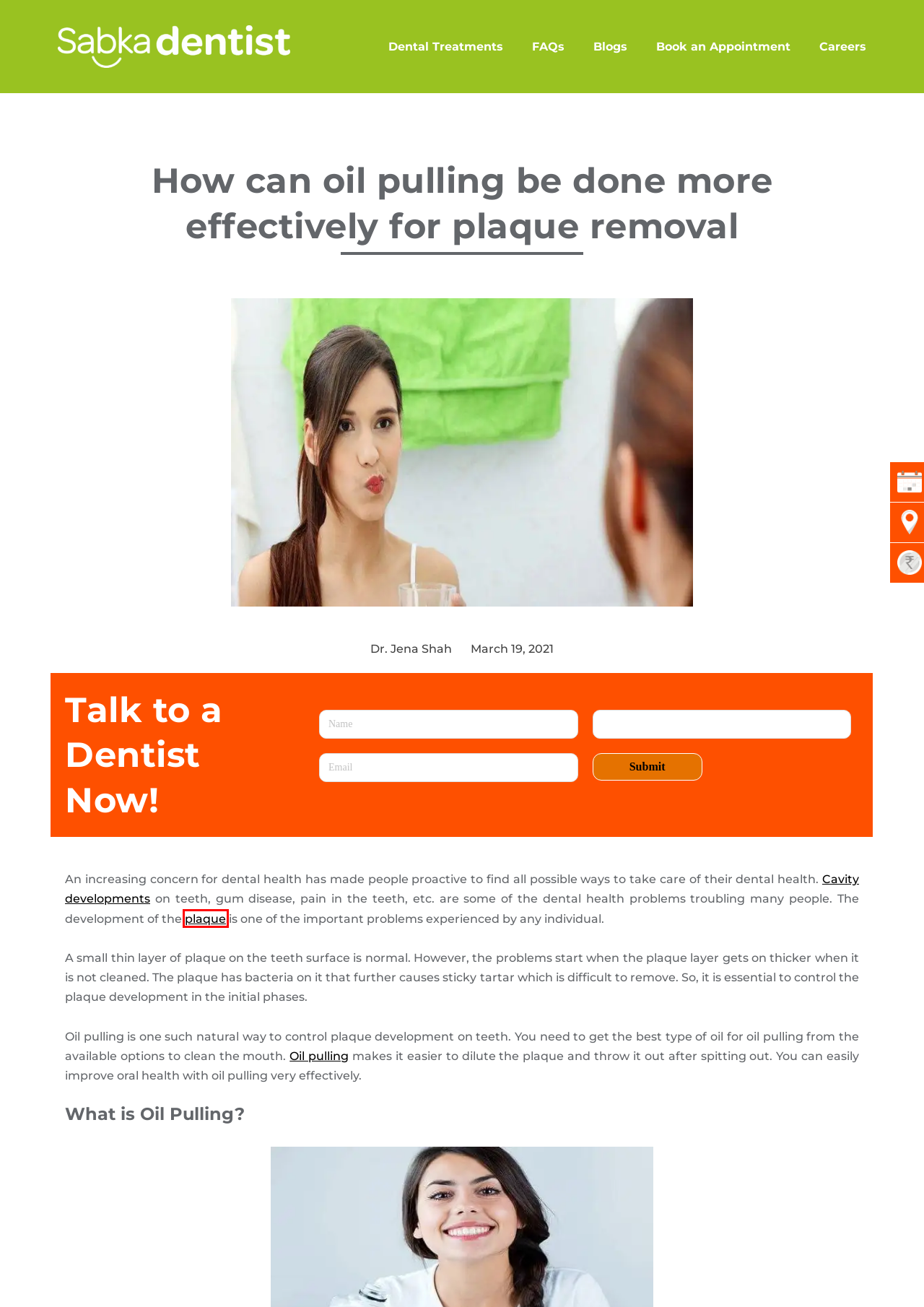Look at the screenshot of the webpage and find the element within the red bounding box. Choose the webpage description that best fits the new webpage that will appear after clicking the element. Here are the candidates:
A. Different Oil Pulling methods to solve dental problem
B. careers - Sabka Dentist – Top Dental Clinic Chain In India | Best Dentists Near Me
C. Home - Sabka Dentist – Top Dental Clinic Chain In India | Best Dentists Near Me
D. request-an-appointment - Sabka Dentist – Top Dental Clinic Chain In India | Best Dentists Near Me
E. Best Dental Plaque Removal | Affordable Plaque Removal Cost
F. March 19, 2021 - Sabka Dentist – Top Dental Clinic Chain In India | Best Dentists Near Me
G. Blog - Sabka Dentist – Top Dental Clinic Chain In India | Best Dentists Near Me
H. Dental Tooth Decay Treatment In India | Dental Cavity Treatment Near Me

E